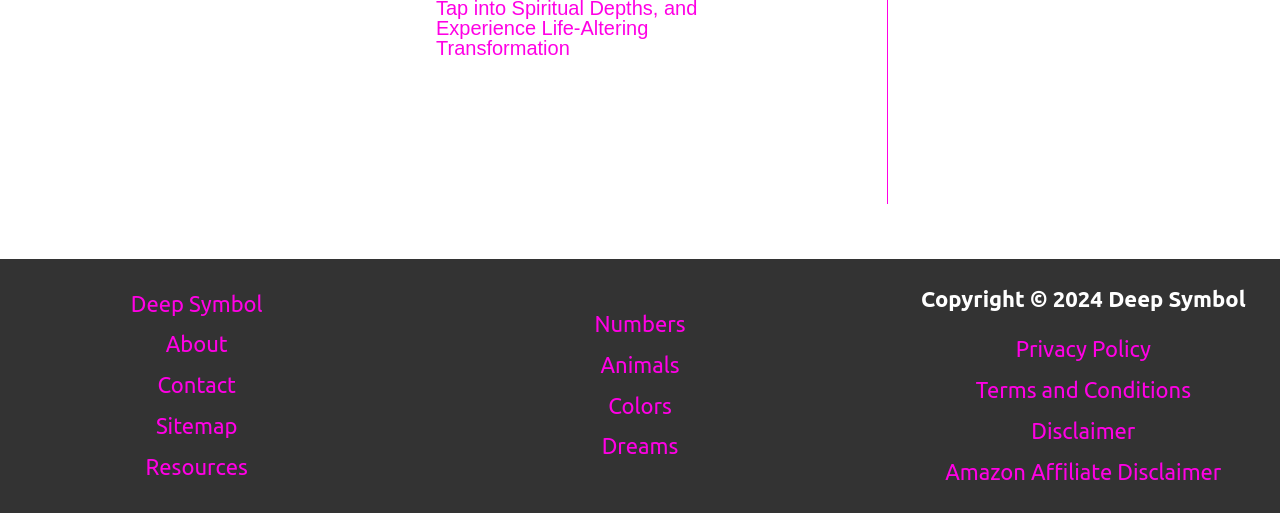Examine the screenshot and answer the question in as much detail as possible: What is the name of the website?

The name of the website can be found in the link 'Deep Symbol' in the footer navigation menu, which suggests that it is the title of the website.